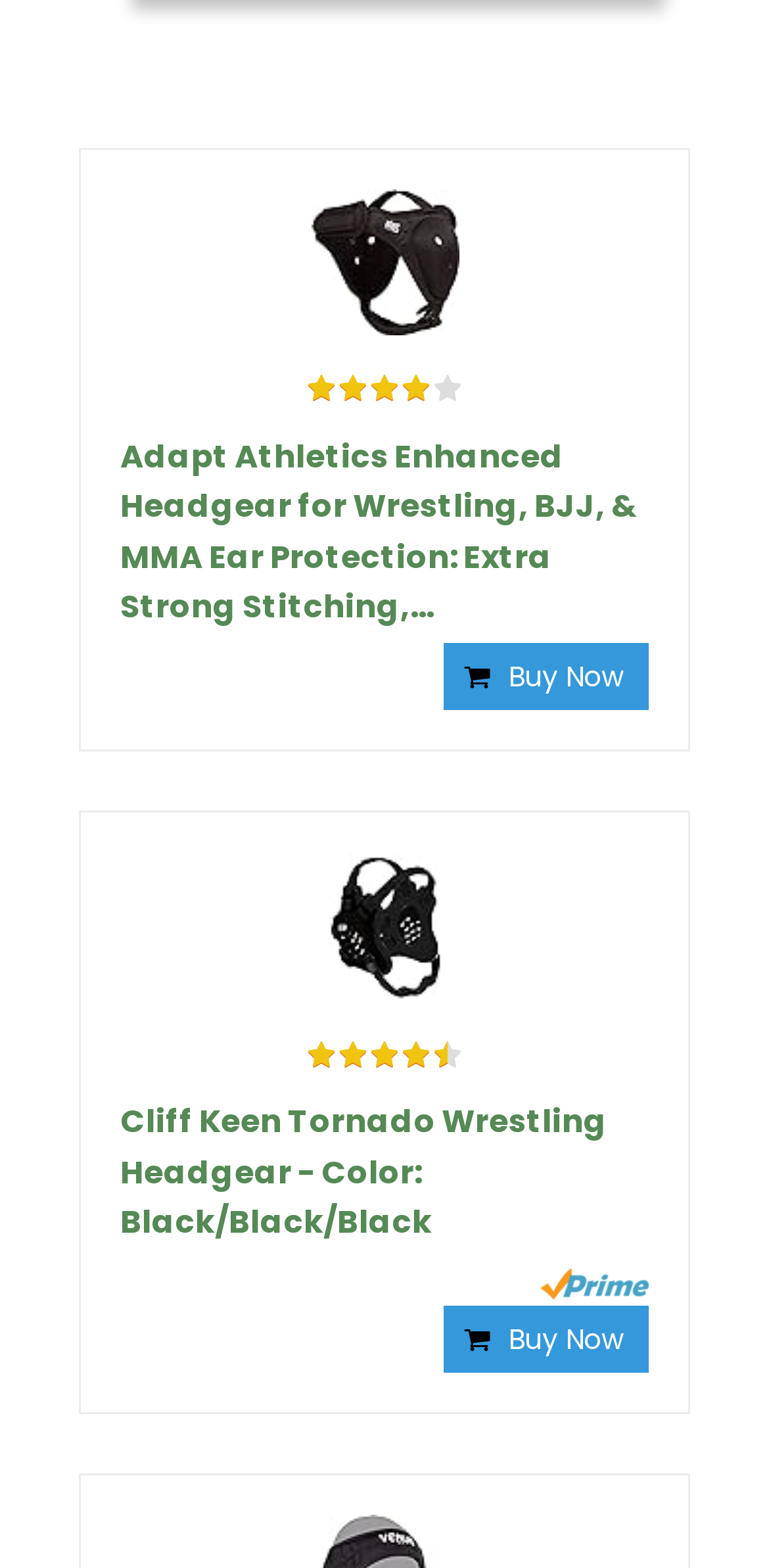Locate the bounding box coordinates of the clickable region necessary to complete the following instruction: "Explore alternative product". Provide the coordinates in the format of four float numbers between 0 and 1, i.e., [left, top, right, bottom].

[0.156, 0.543, 0.844, 0.638]